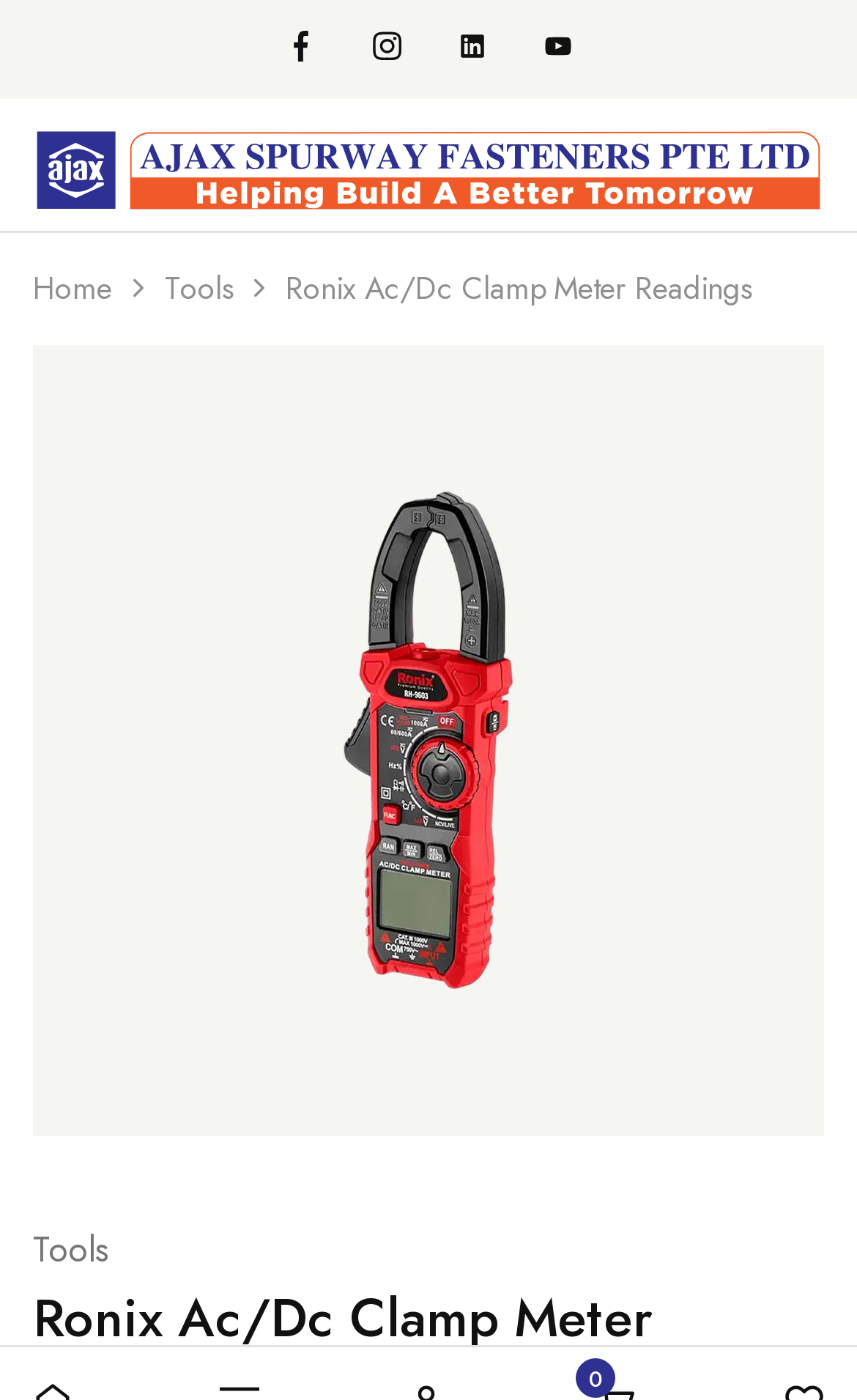Find the bounding box coordinates for the HTML element described in this sentence: "aria-label="Instagram"". Provide the coordinates as four float numbers between 0 and 1, in the format [left, top, right, bottom].

None